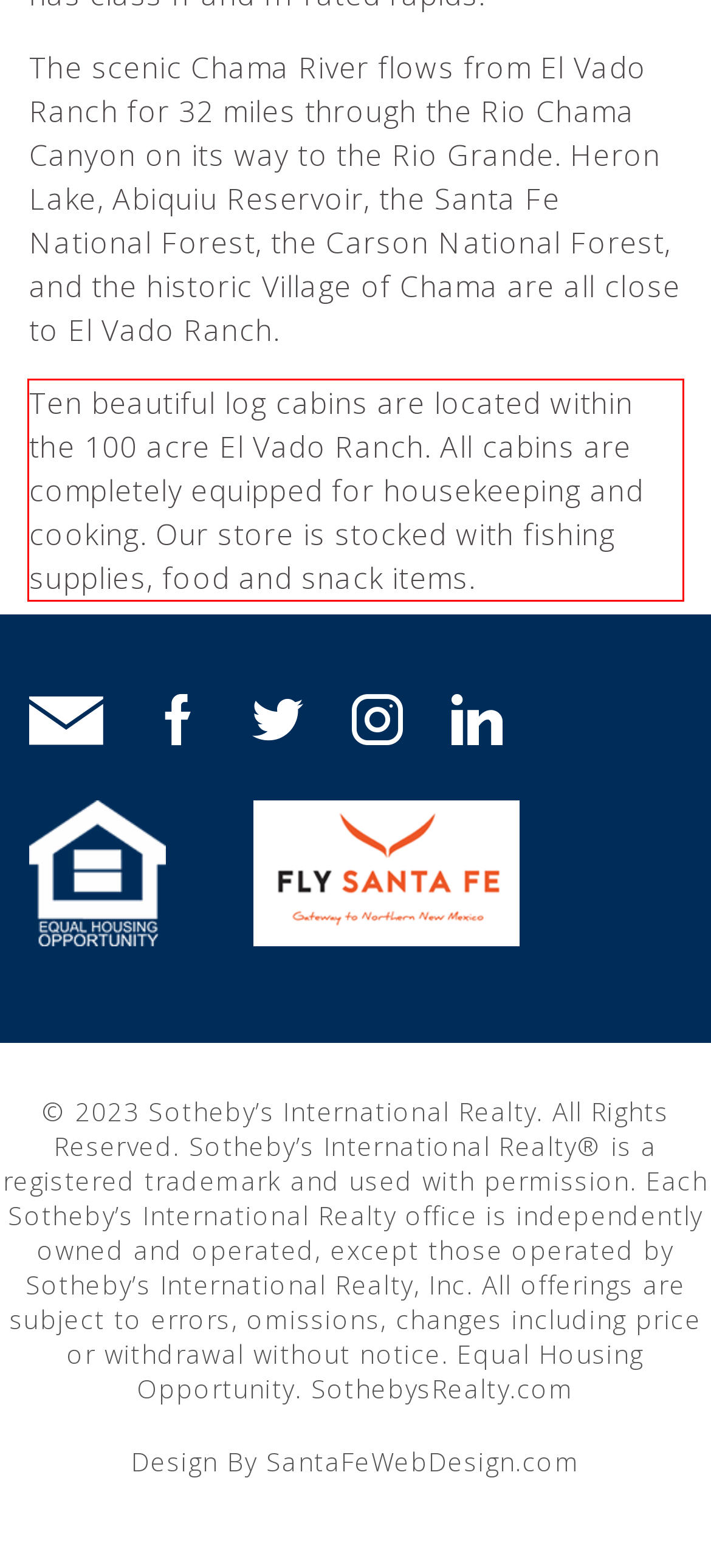You are provided with a screenshot of a webpage containing a red bounding box. Please extract the text enclosed by this red bounding box.

Ten beautiful log cabins are located within the 100 acre El Vado Ranch. All cabins are completely equipped for housekeeping and cooking. Our store is stocked with fishing supplies, food and snack items.